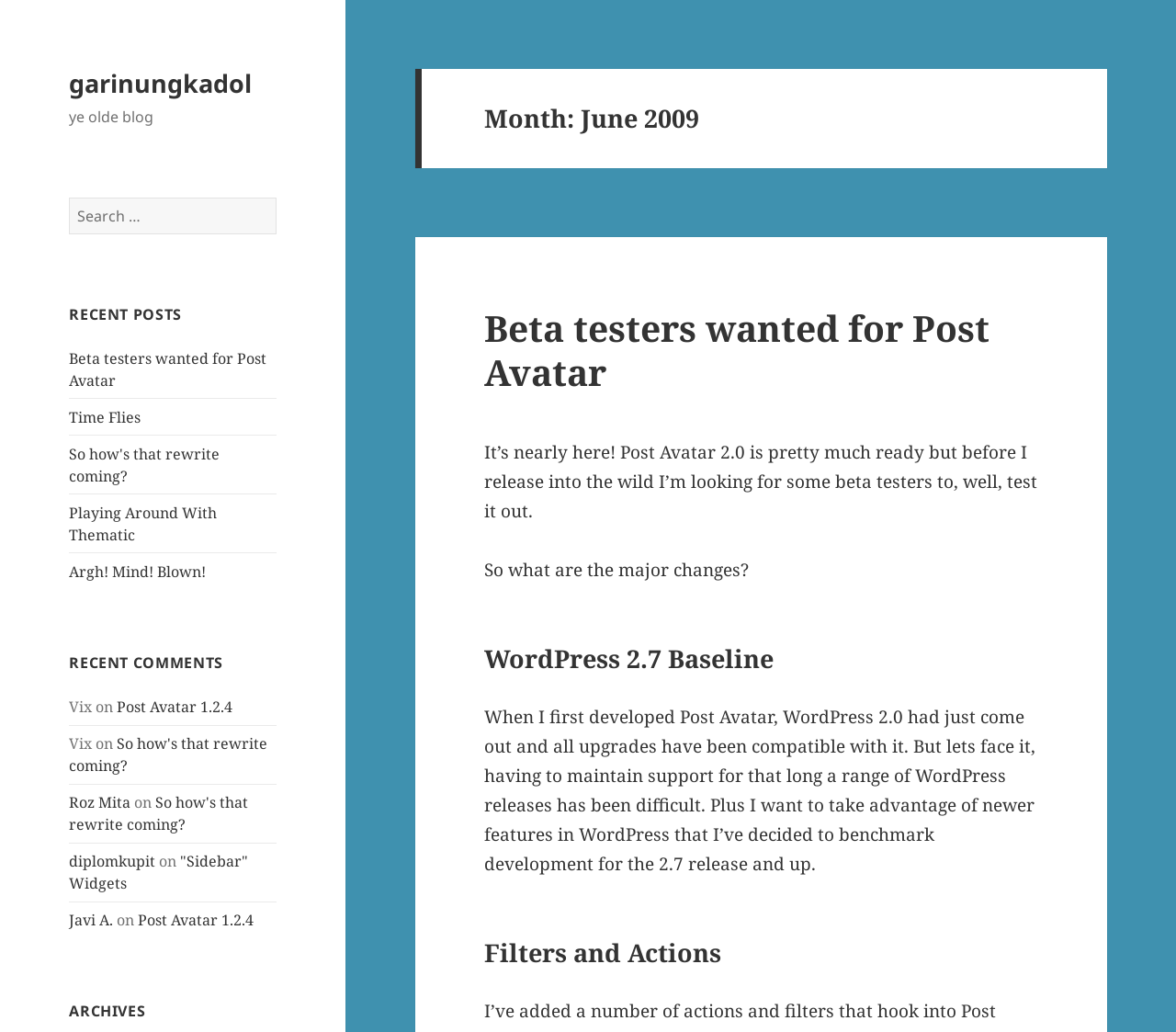Provide the bounding box coordinates of the HTML element described as: "Post Avatar 1.2.4". The bounding box coordinates should be four float numbers between 0 and 1, i.e., [left, top, right, bottom].

[0.117, 0.882, 0.216, 0.901]